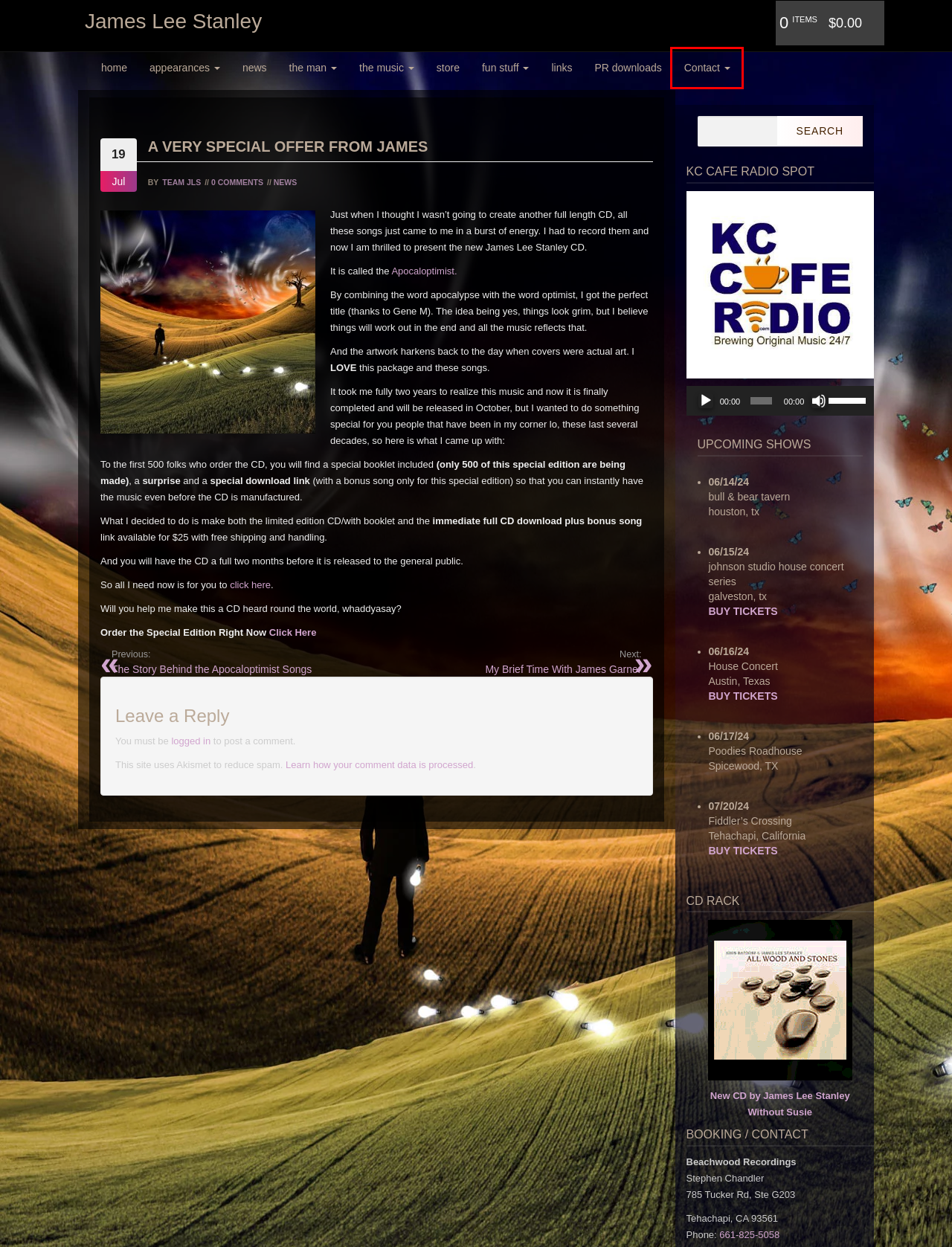Examine the screenshot of a webpage with a red bounding box around a specific UI element. Identify which webpage description best matches the new webpage that appears after clicking the element in the red bounding box. Here are the candidates:
A. news – James Lee Stanley
B. Without Susie – James Lee Stanley
C. Contact – James Lee Stanley
D. James Lee Stanley – Freelance Human Being
E. Poodies Roadhouse :: Texas Hill Country Music Venue
F. 澳门威斯尼斯人wns666_排行榜首页
G. appearances – James Lee Stanley
H. the music – James Lee Stanley

C